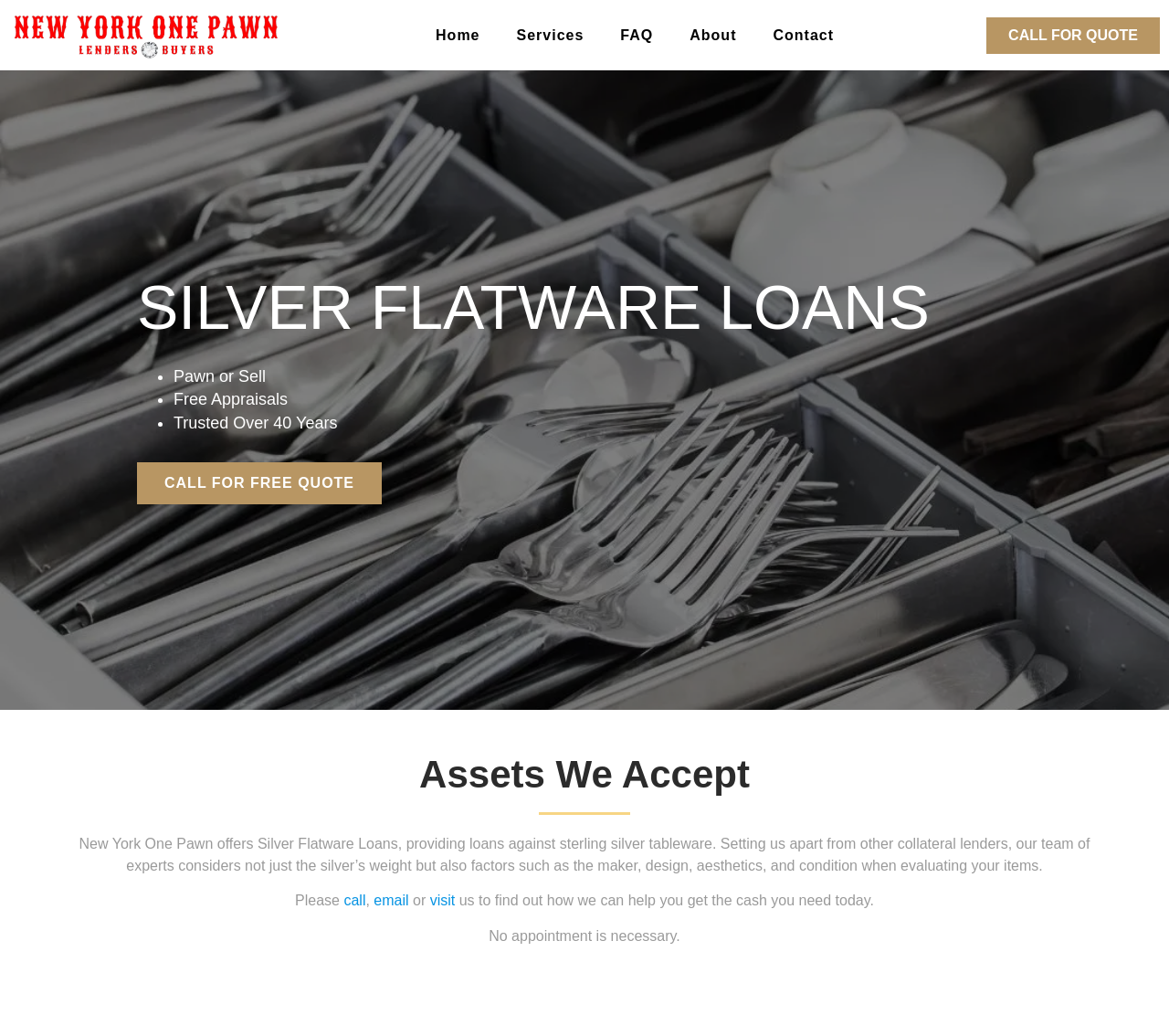Use a single word or phrase to answer the question: Is an appointment necessary to get a loan?

No